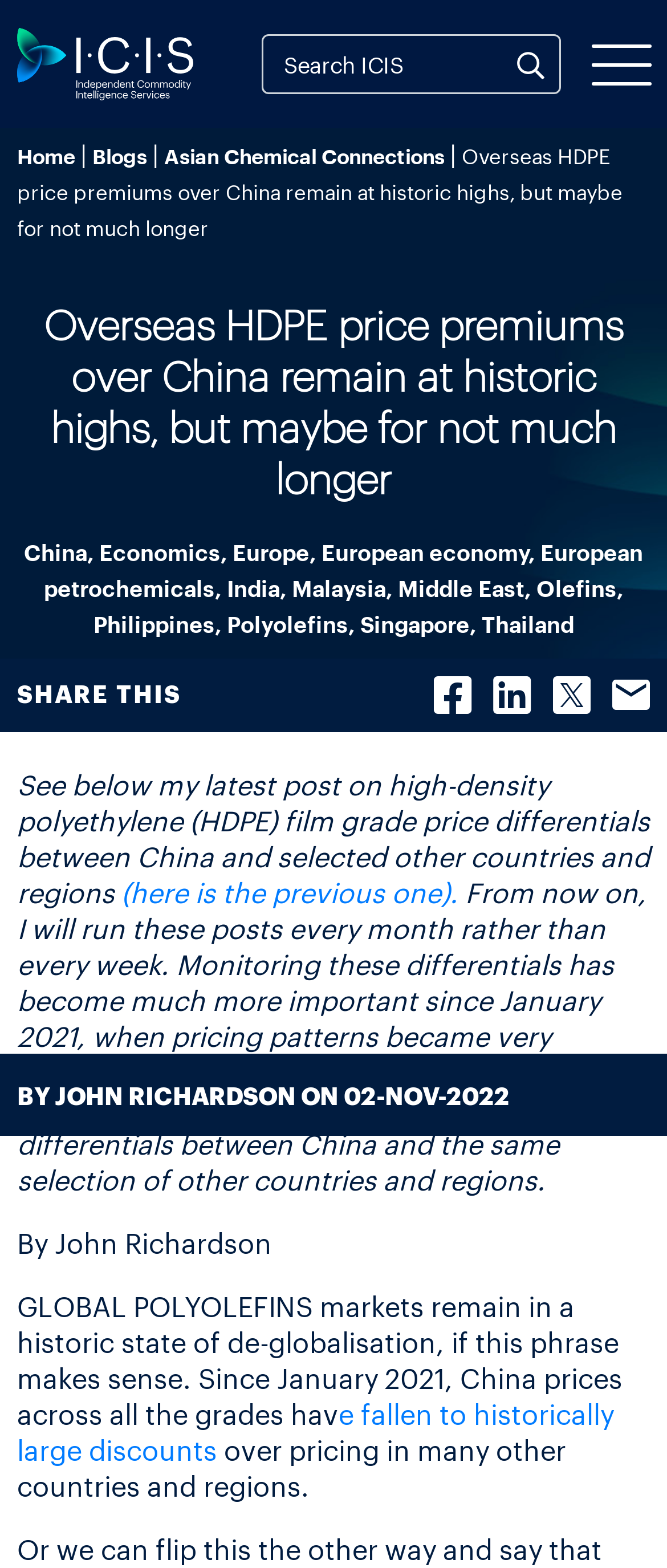Indicate the bounding box coordinates of the clickable region to achieve the following instruction: "Explore ICIS."

[0.026, 0.026, 0.29, 0.05]